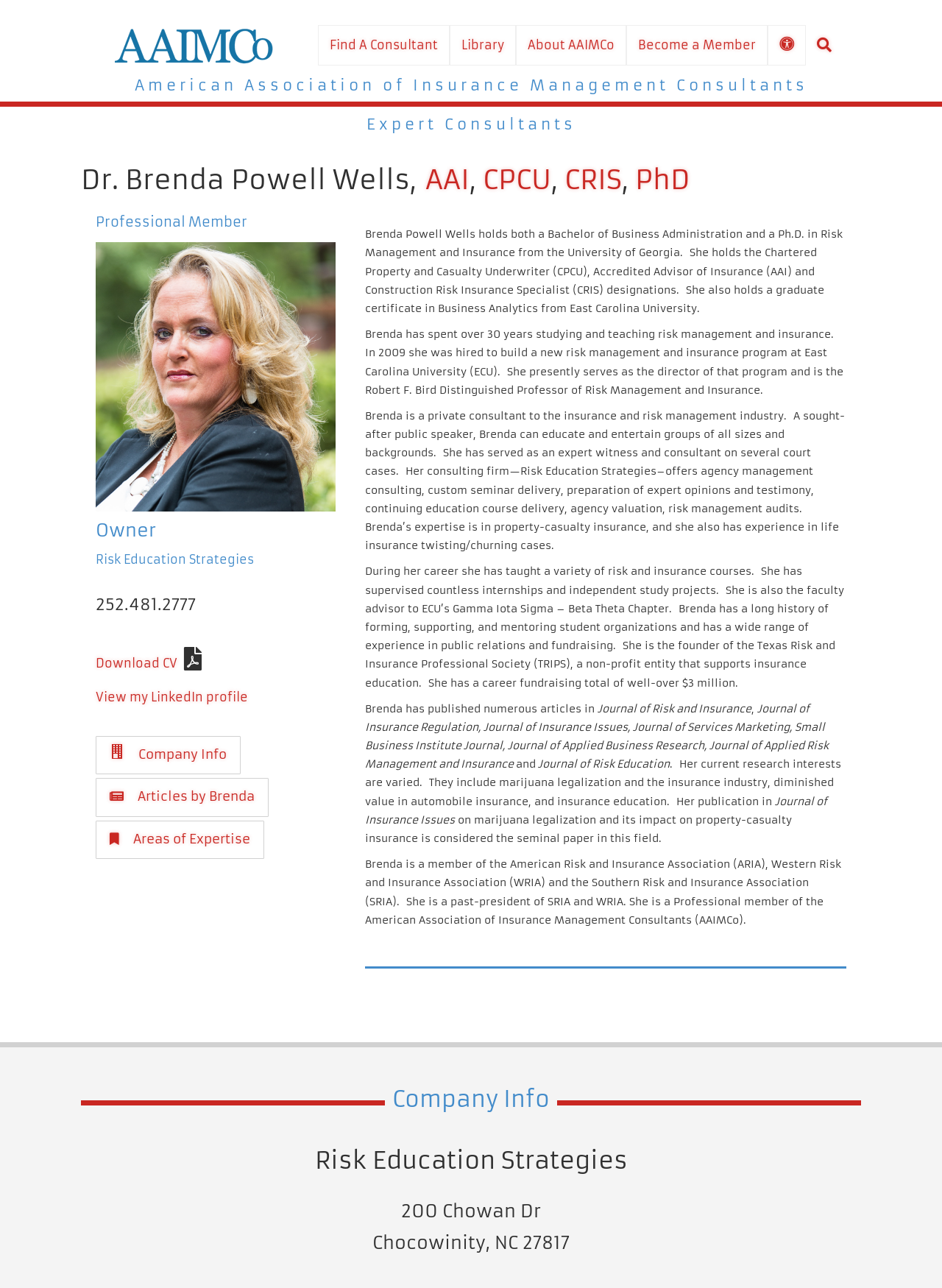Based on the visual content of the image, answer the question thoroughly: What is the name of the organization where Dr. Brenda Powell Wells is a Professional member?

The webpage indicates that Dr. Brenda Powell Wells is a Professional member of the American Association of Insurance Management Consultants (AAIMCo), which is mentioned in the text describing her affiliations and memberships.